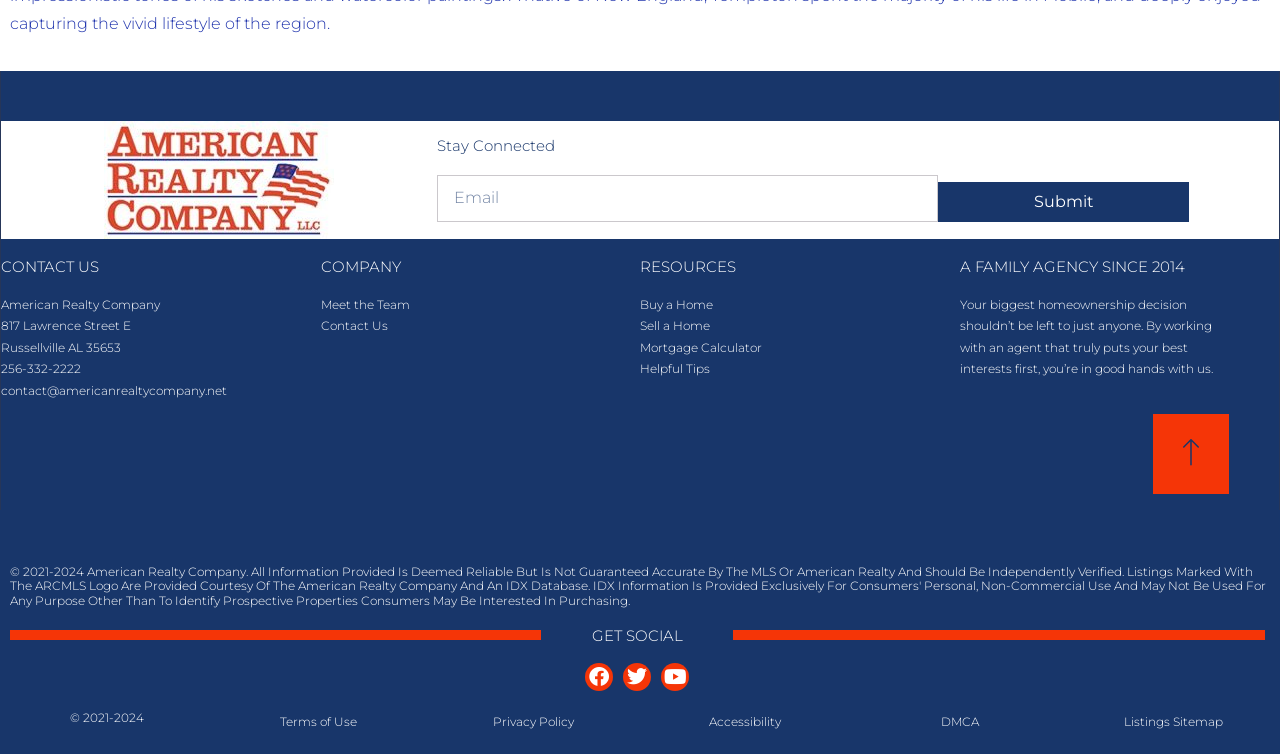Please determine the bounding box coordinates of the element's region to click in order to carry out the following instruction: "Meet the team". The coordinates should be four float numbers between 0 and 1, i.e., [left, top, right, bottom].

[0.25, 0.393, 0.32, 0.413]